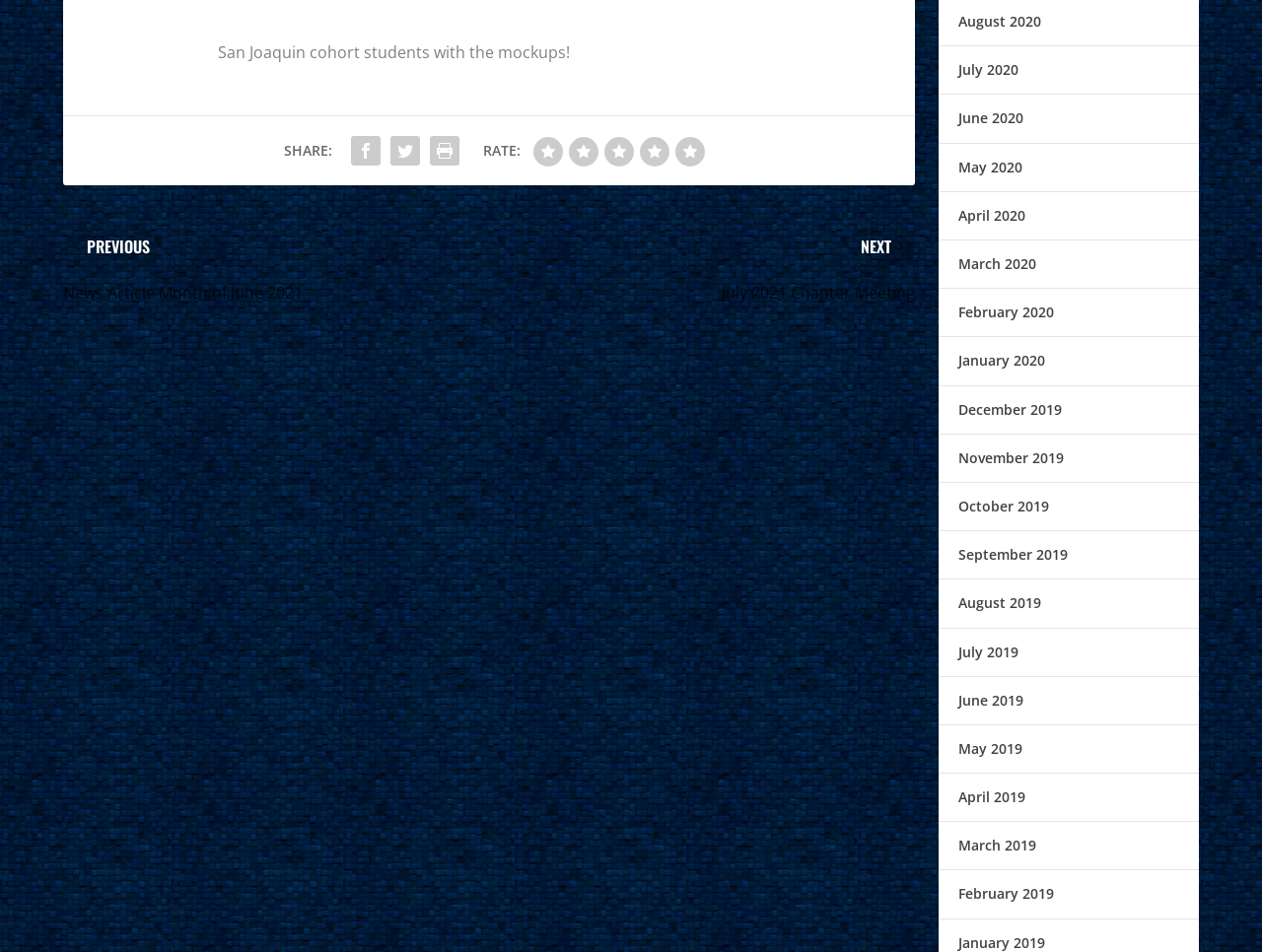Could you specify the bounding box coordinates for the clickable section to complete the following instruction: "Click on the Facebook share icon"?

[0.274, 0.13, 0.306, 0.172]